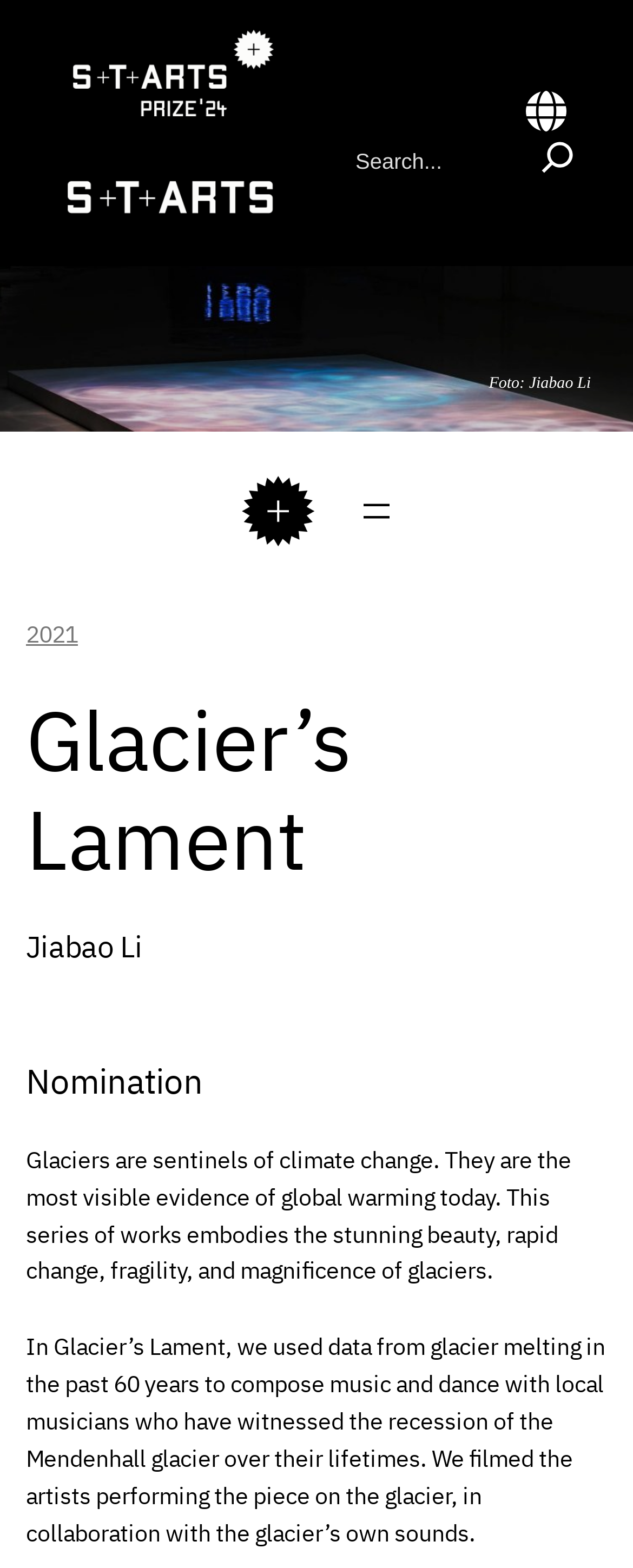What is the name of the glacier mentioned?
Please use the image to deliver a detailed and complete answer.

The name of the glacier can be found in the text 'We filmed the artists performing the piece on the glacier, in collaboration with the glacier’s own sounds...' which mentions the Mendenhall glacier.